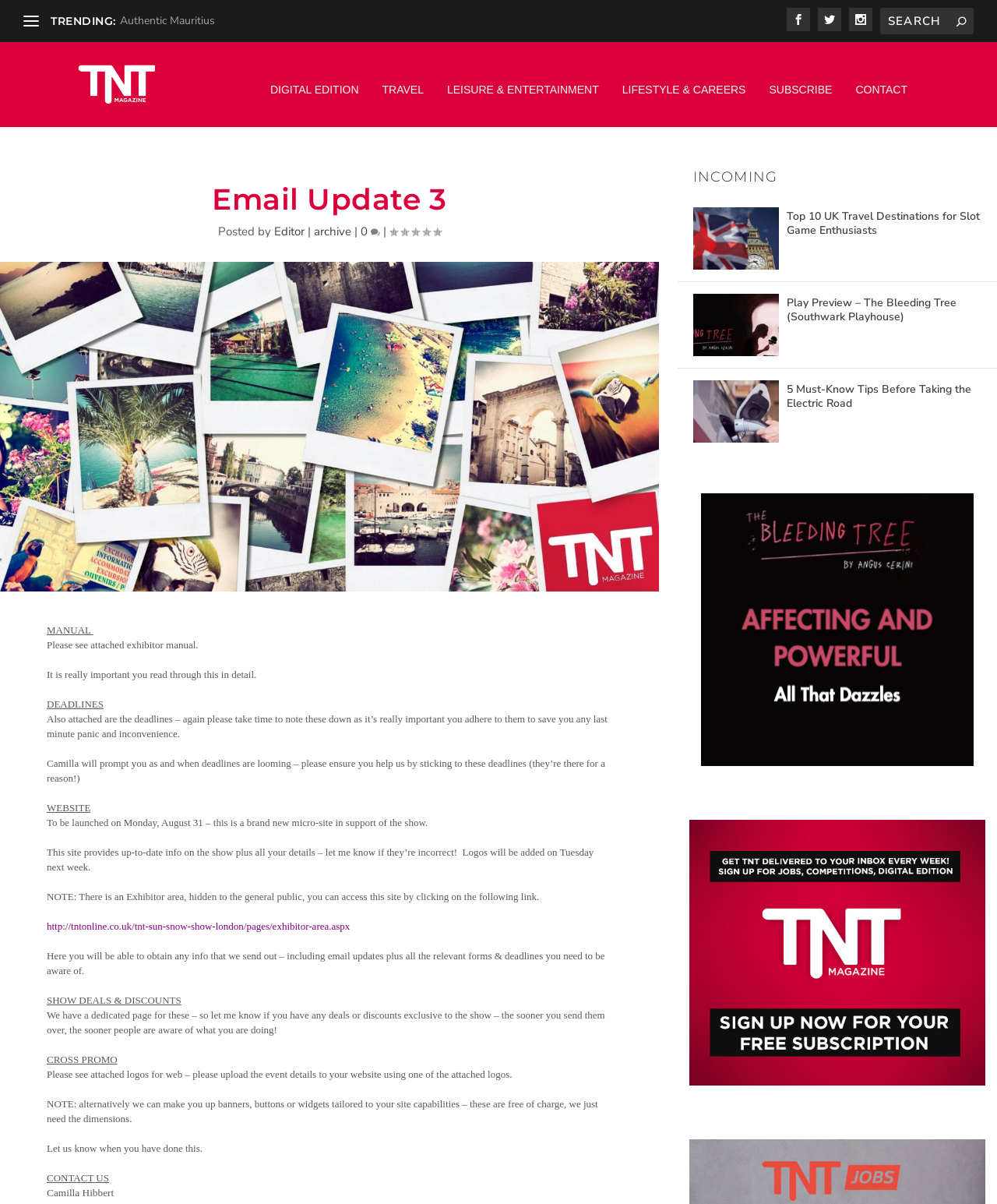Using the image as a reference, answer the following question in as much detail as possible:
What is the name of the magazine?

The name of the magazine can be found in the top-left corner of the webpage, where it says 'TNT Magazine' in a bold font.